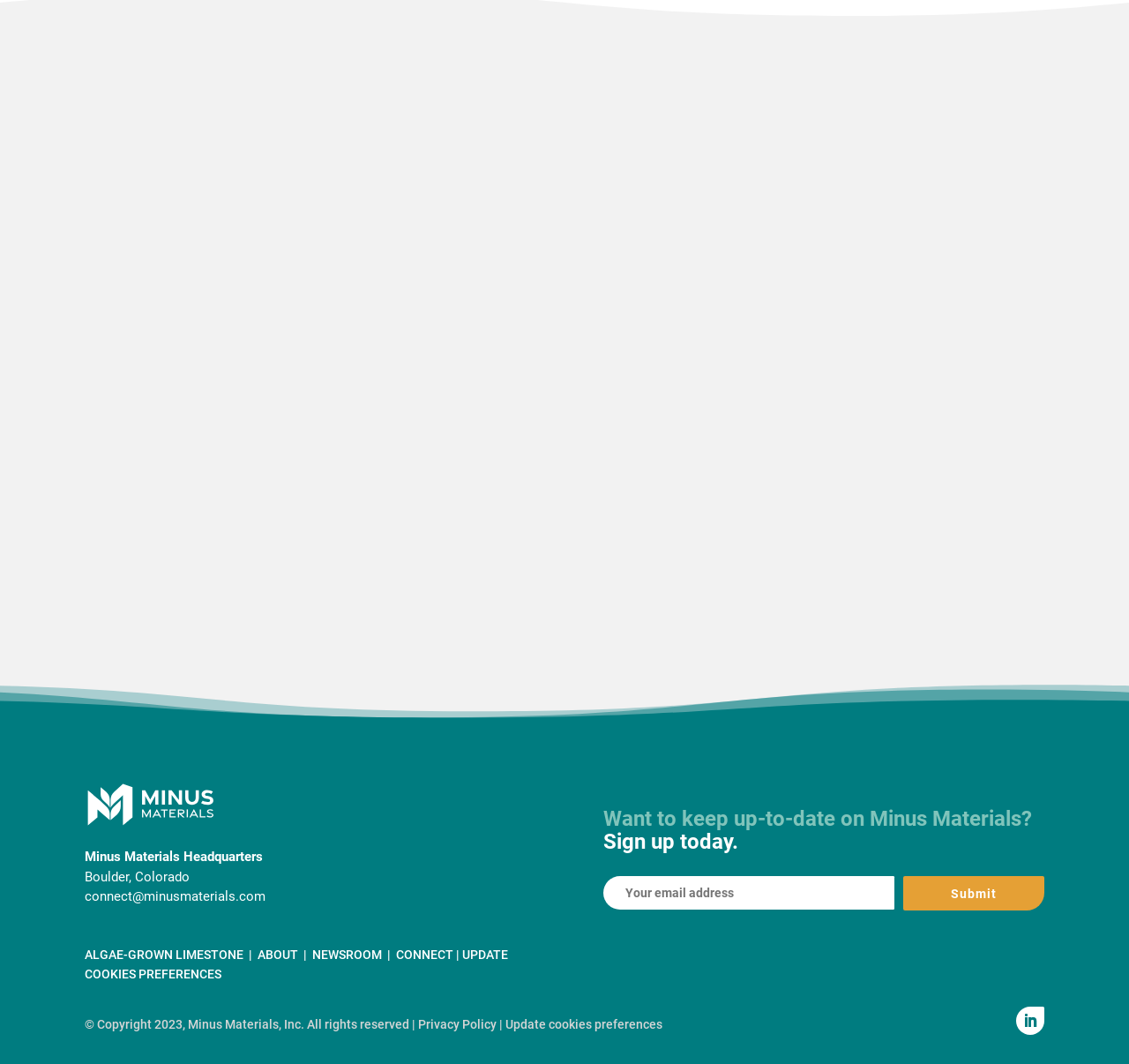Pinpoint the bounding box coordinates of the element that must be clicked to accomplish the following instruction: "Learn more about Michael Guarnieri". The coordinates should be in the format of four float numbers between 0 and 1, i.e., [left, top, right, bottom].

[0.342, 0.223, 0.49, 0.38]